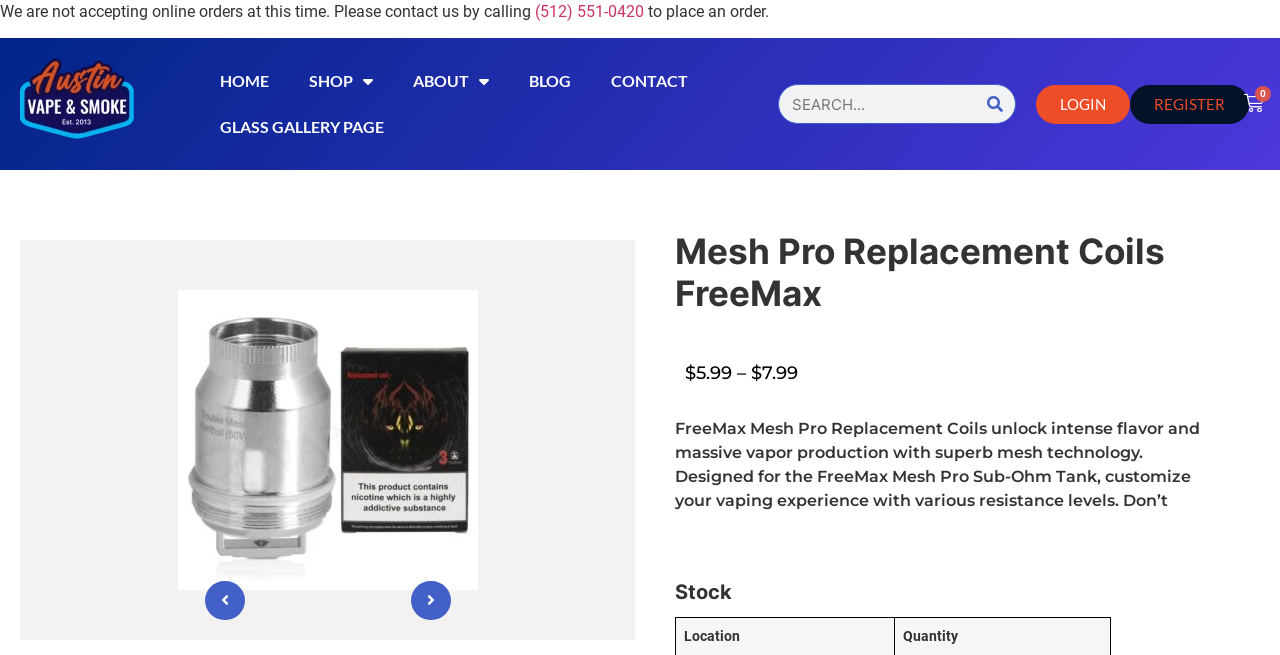How many navigation links are at the top of the webpage?
Refer to the screenshot and deliver a thorough answer to the question presented.

I counted the navigation links at the top of the webpage, which are 'HOME', 'SHOP', 'ABOUT', 'BLOG', 'CONTACT', and 'GLASS GALLERY PAGE', and found that there are 6 in total.